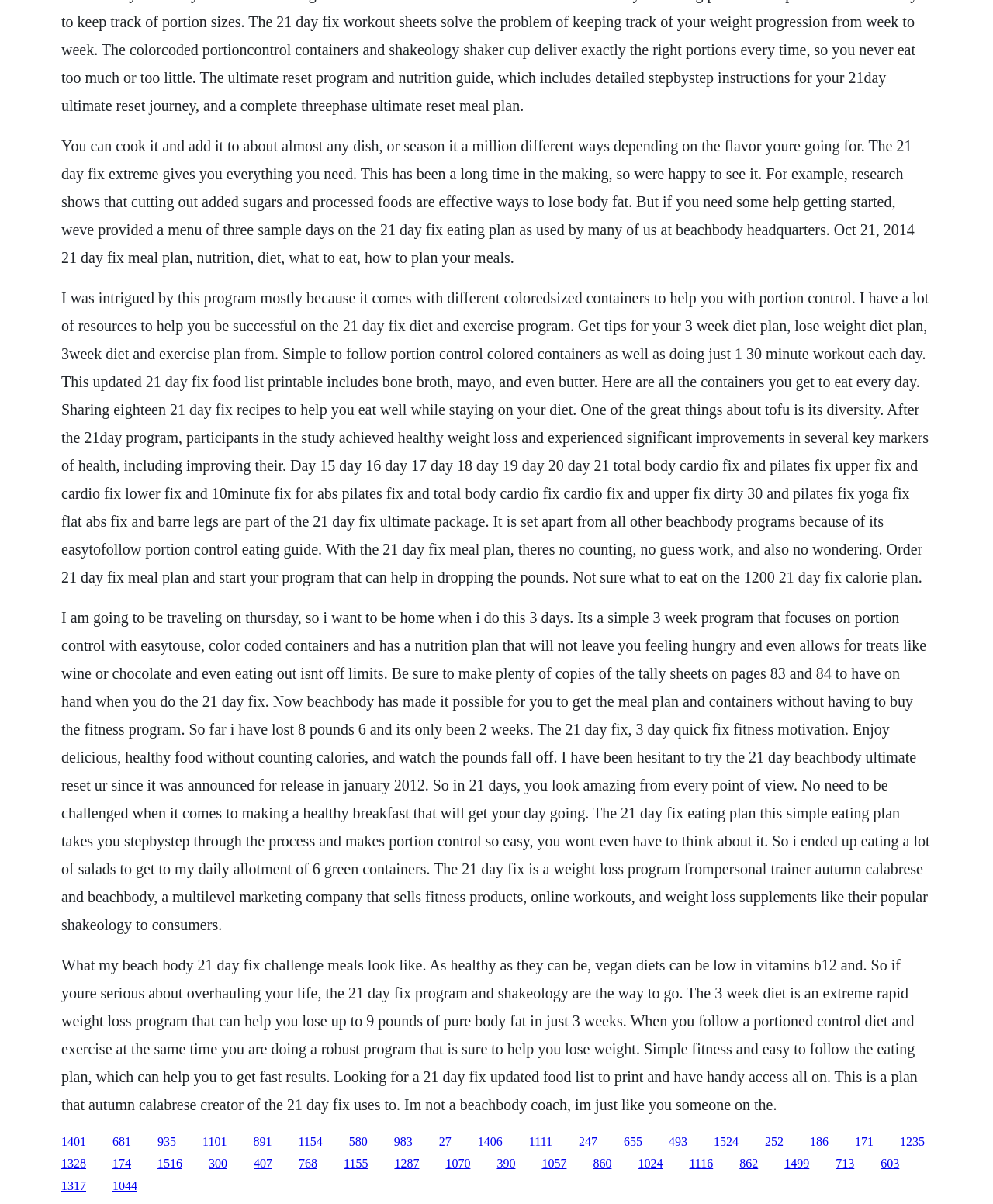What is the purpose of the color-coded containers?
Using the information from the image, answer the question thoroughly.

The color-coded containers are used for portion control, as mentioned in the text, to help you with portion control and make it easy to follow the eating plan.